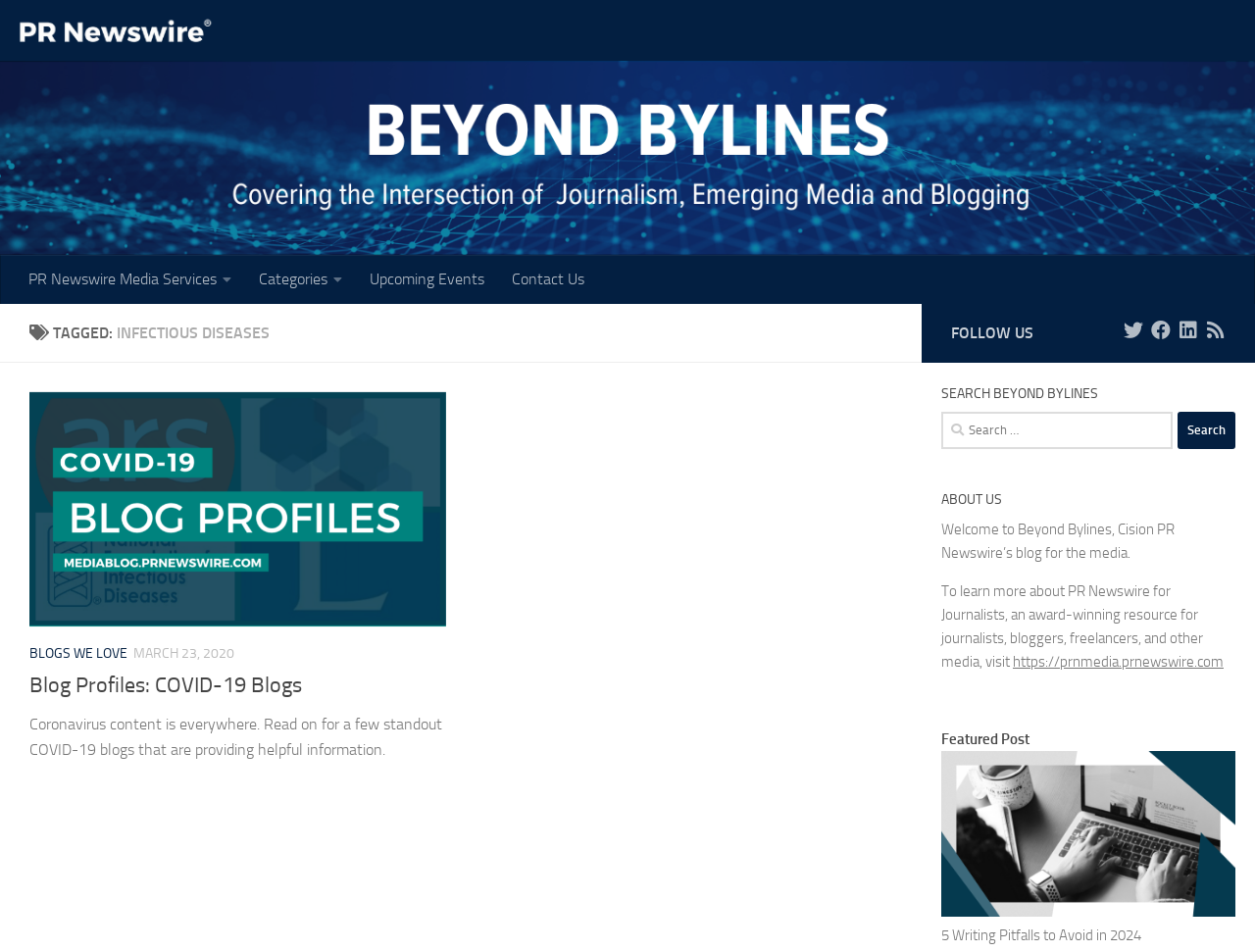Examine the image and give a thorough answer to the following question:
What is the category of the blog post?

I determined the category of the blog post by looking at the heading ' TAGGED: INFECTIOUS DISEASES' which is a child element of the main element.